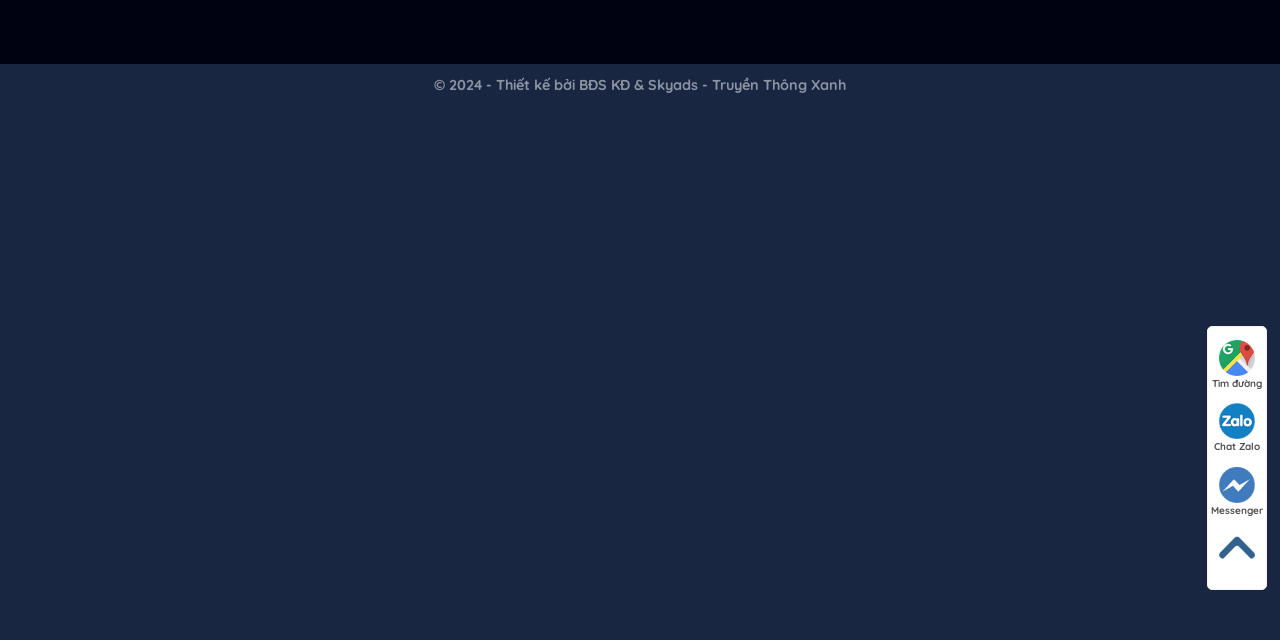Extract the bounding box coordinates for the UI element described by the text: "Chat Zalo". The coordinates should be in the form of [left, top, right, bottom] with values between 0 and 1.

[0.944, 0.625, 0.989, 0.71]